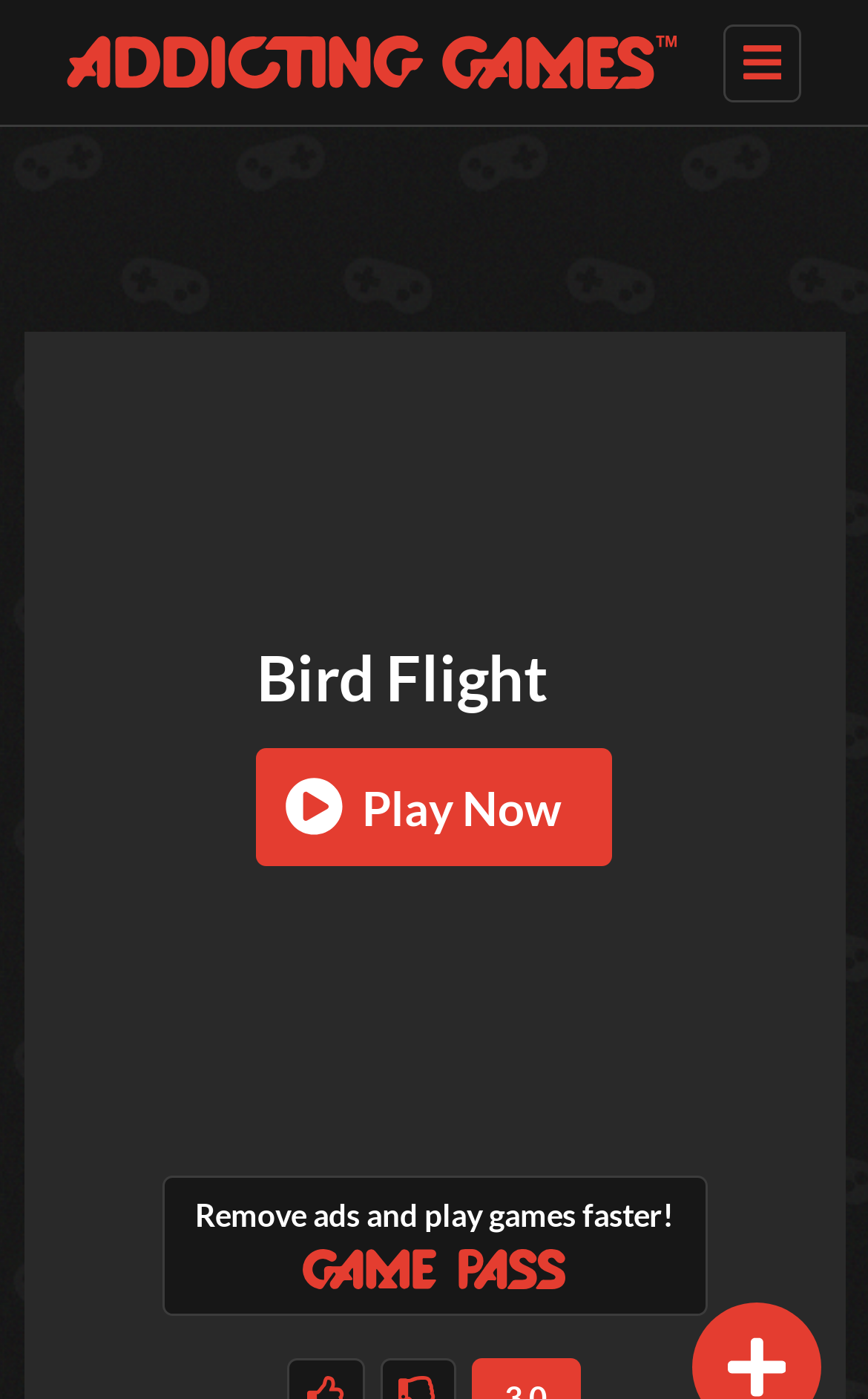Find the bounding box coordinates for the area that should be clicked to accomplish the instruction: "Try Kitten Cannon".

[0.094, 0.259, 0.488, 0.406]